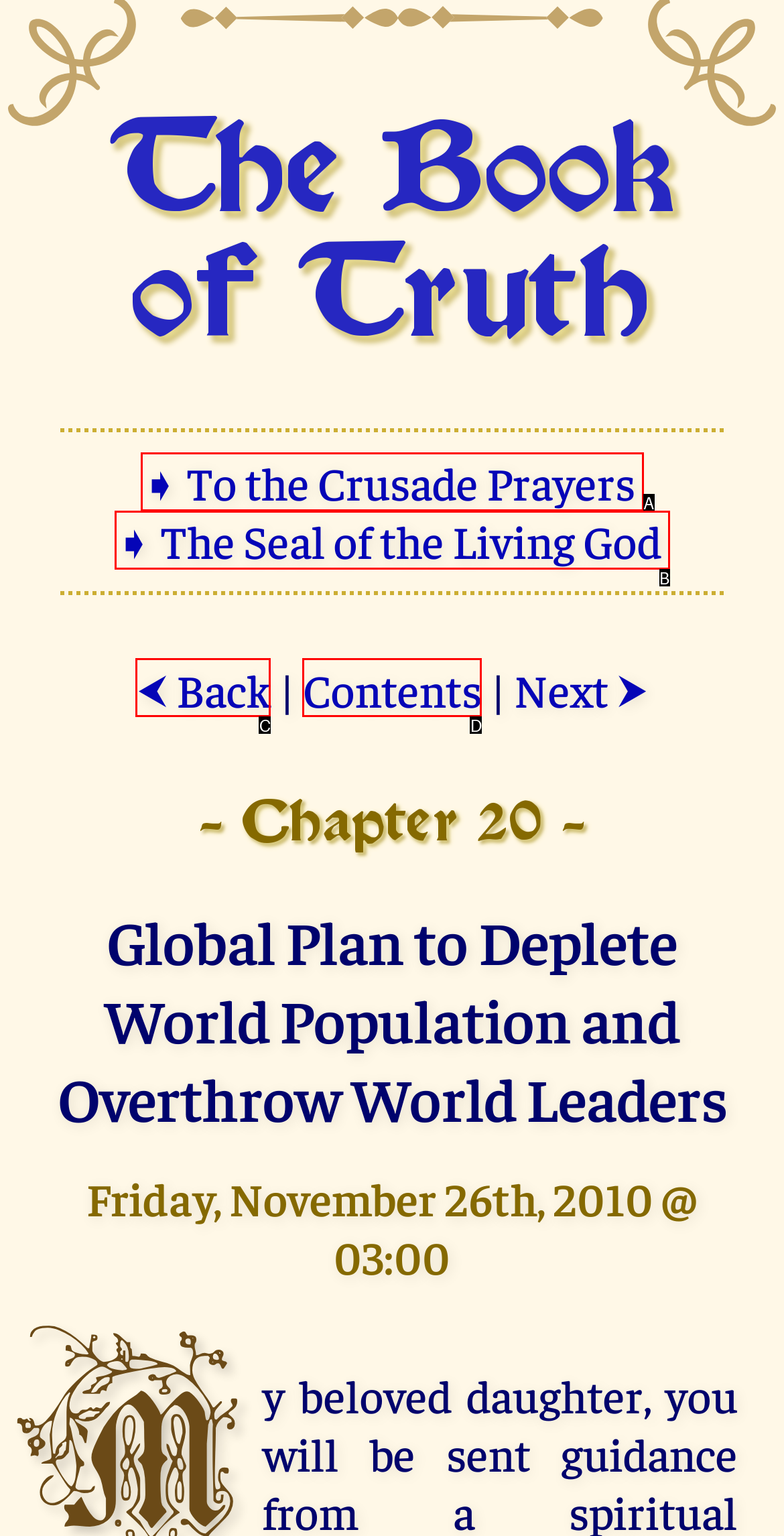Identify the option that best fits this description: Contents
Answer with the appropriate letter directly.

D